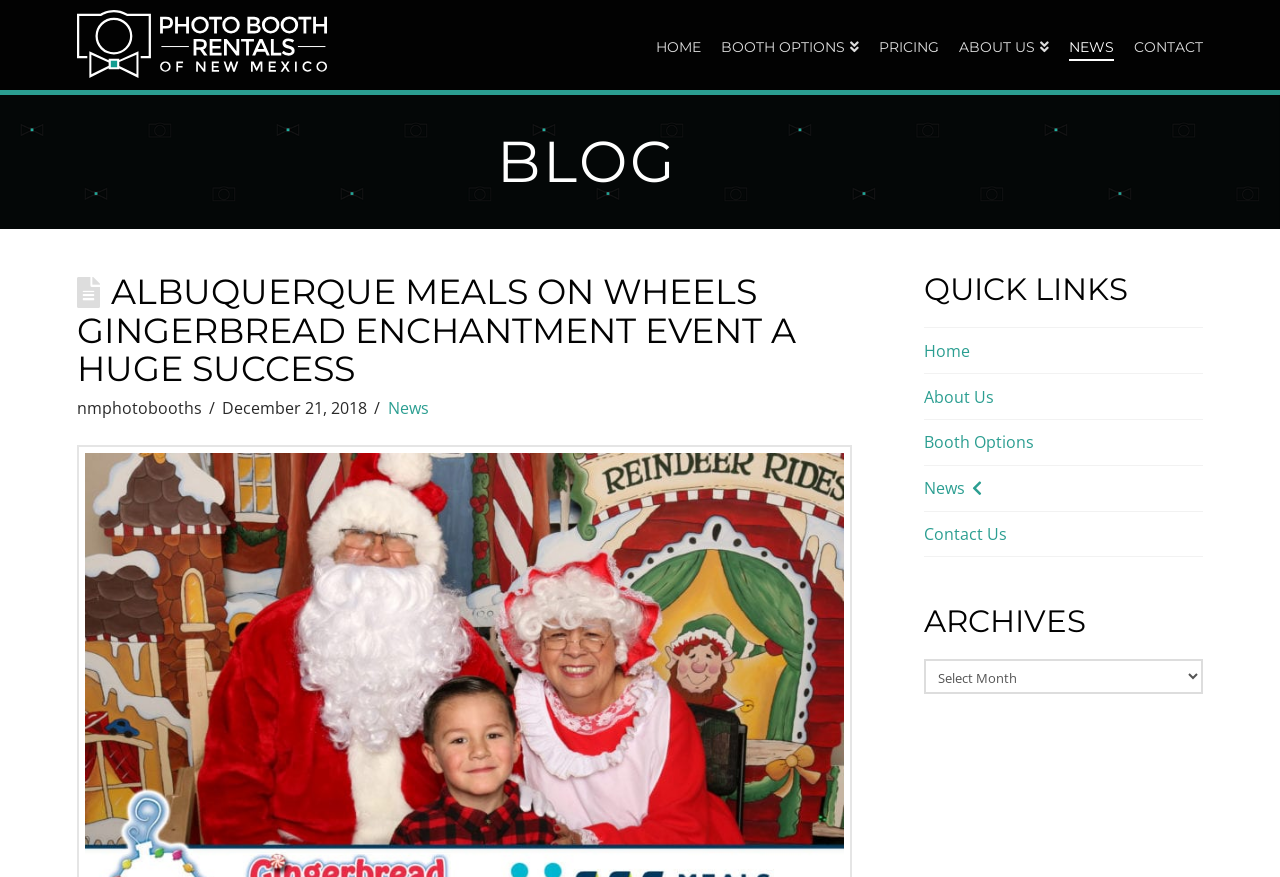Find the bounding box coordinates of the element to click in order to complete the given instruction: "select archives."

[0.722, 0.752, 0.94, 0.791]